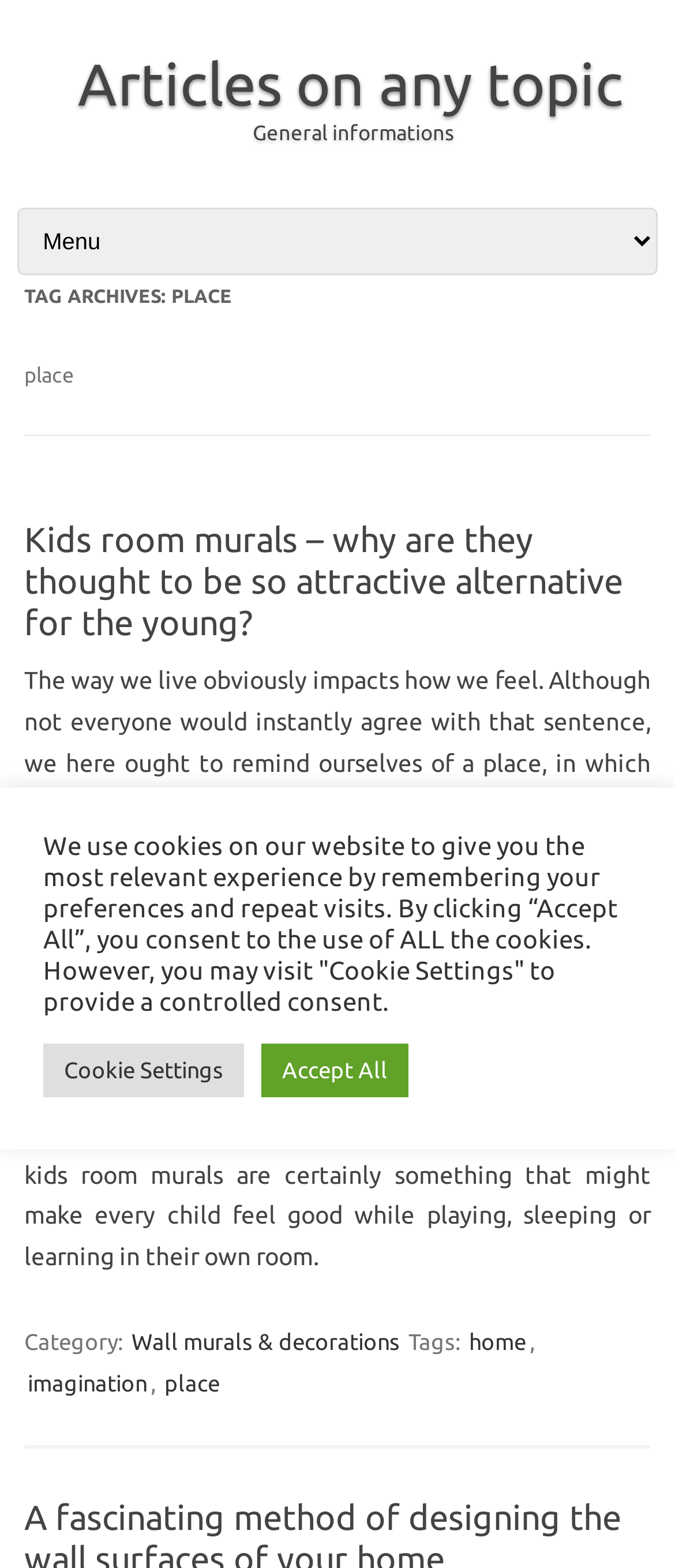Find the bounding box of the UI element described as: "Articles on any topic". The bounding box coordinates should be given as four float values between 0 and 1, i.e., [left, top, right, bottom].

[0.077, 0.032, 0.923, 0.074]